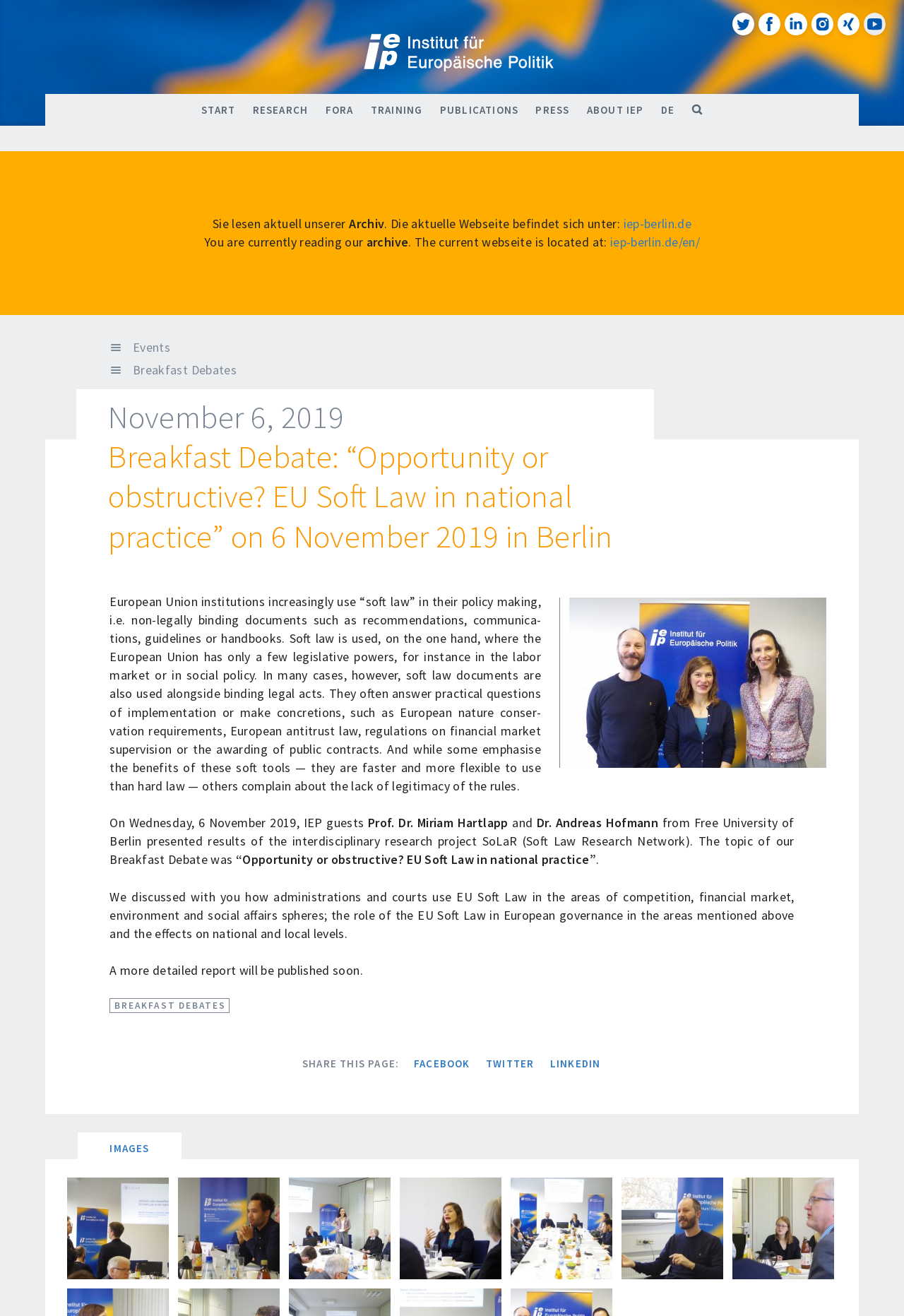What is the name of the research project presented at the Breakfast Debate?
Based on the visual details in the image, please answer the question thoroughly.

The name of the research project presented at the Breakfast Debate is SoLaR, which stands for Soft Law Research Network, as mentioned in the text description.